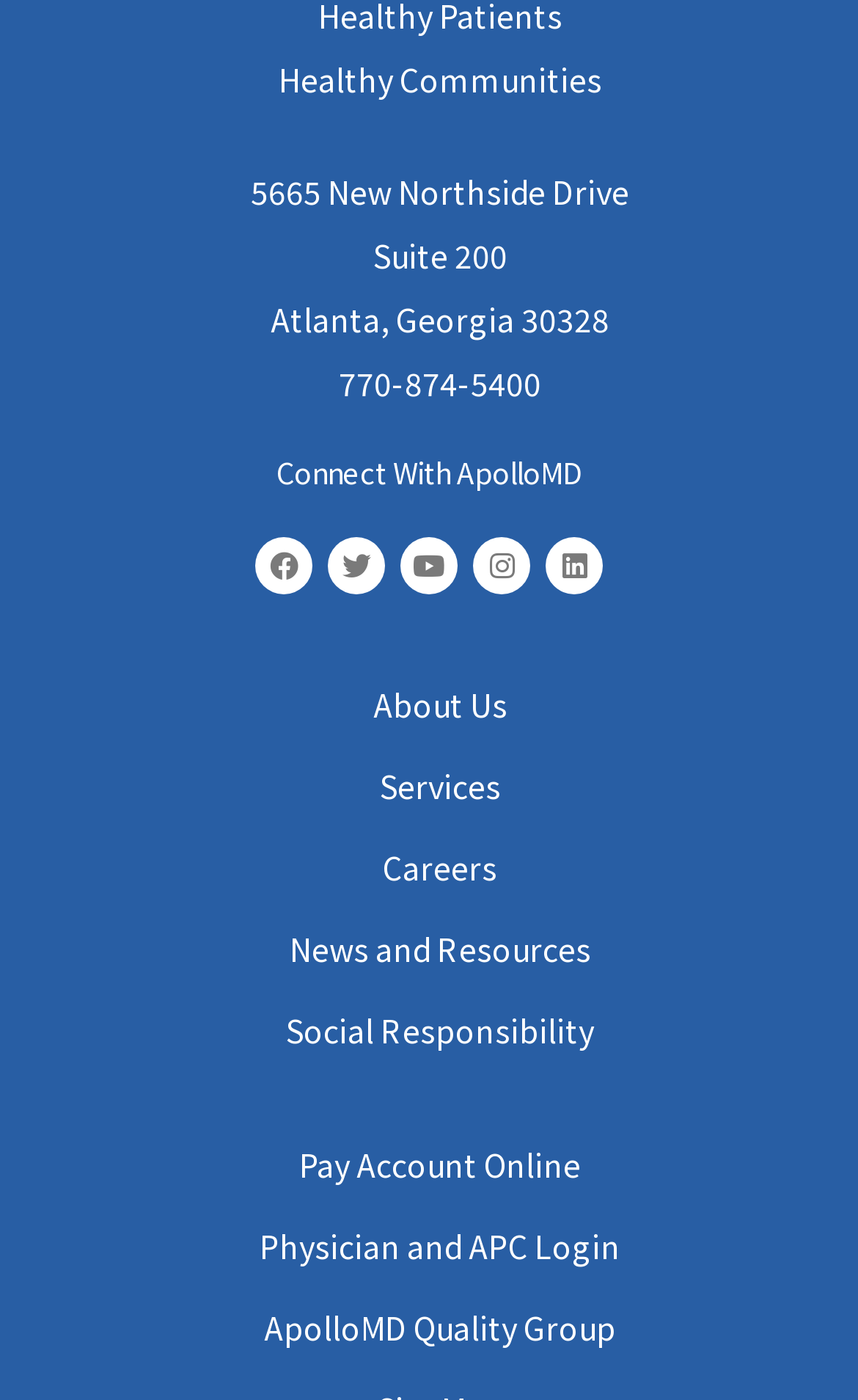Using the webpage screenshot, find the UI element described by Physician and APC Login. Provide the bounding box coordinates in the format (top-left x, top-left y, bottom-right x, bottom-right y), ensuring all values are floating point numbers between 0 and 1.

[0.051, 0.874, 0.974, 0.907]